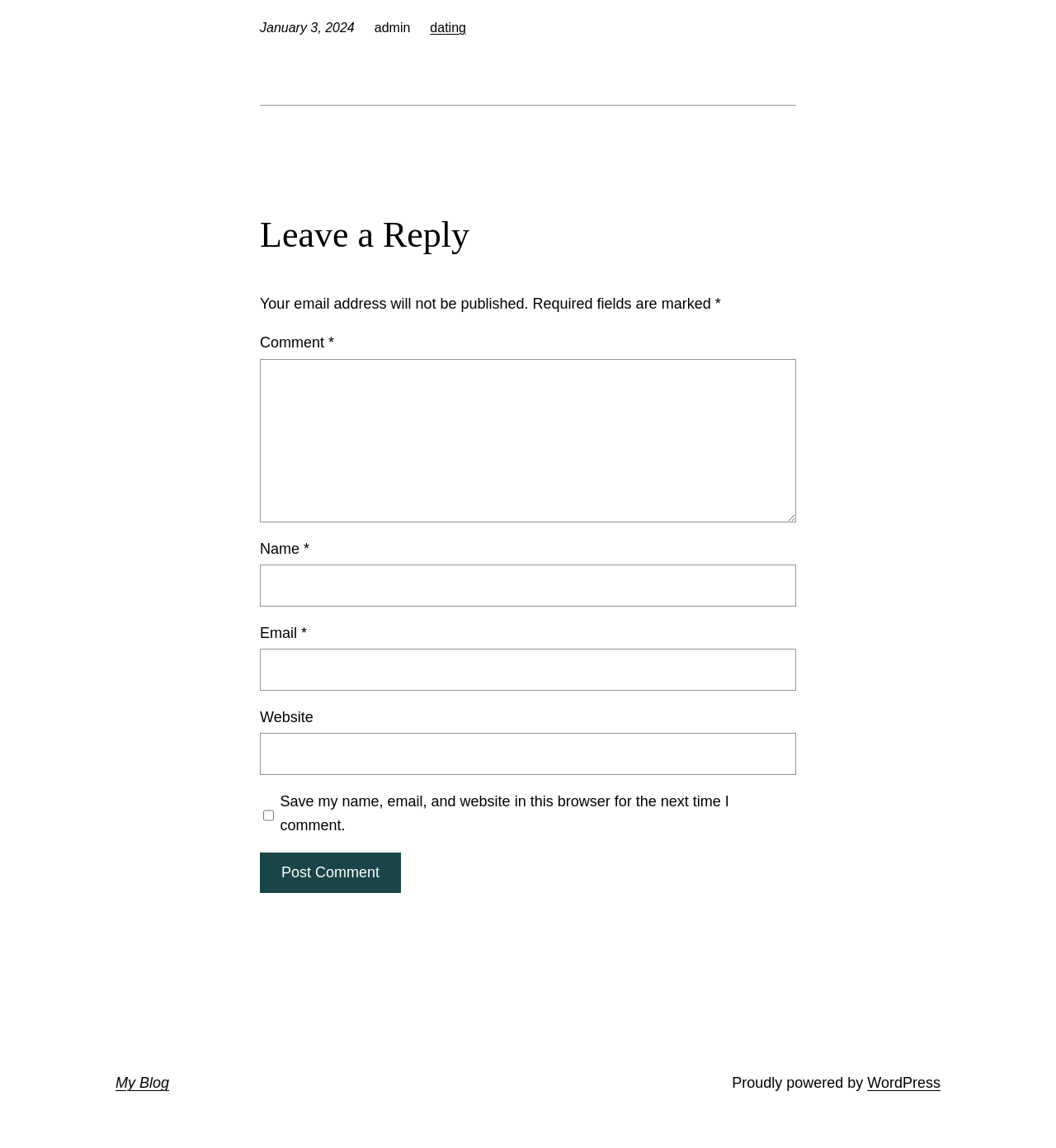What is the name of the blogging platform?
Offer a detailed and full explanation in response to the question.

The name of the blogging platform is mentioned at the bottom of the webpage, in a link element, which is a child of the contentinfo element. The OCR text of this element is 'WordPress'.